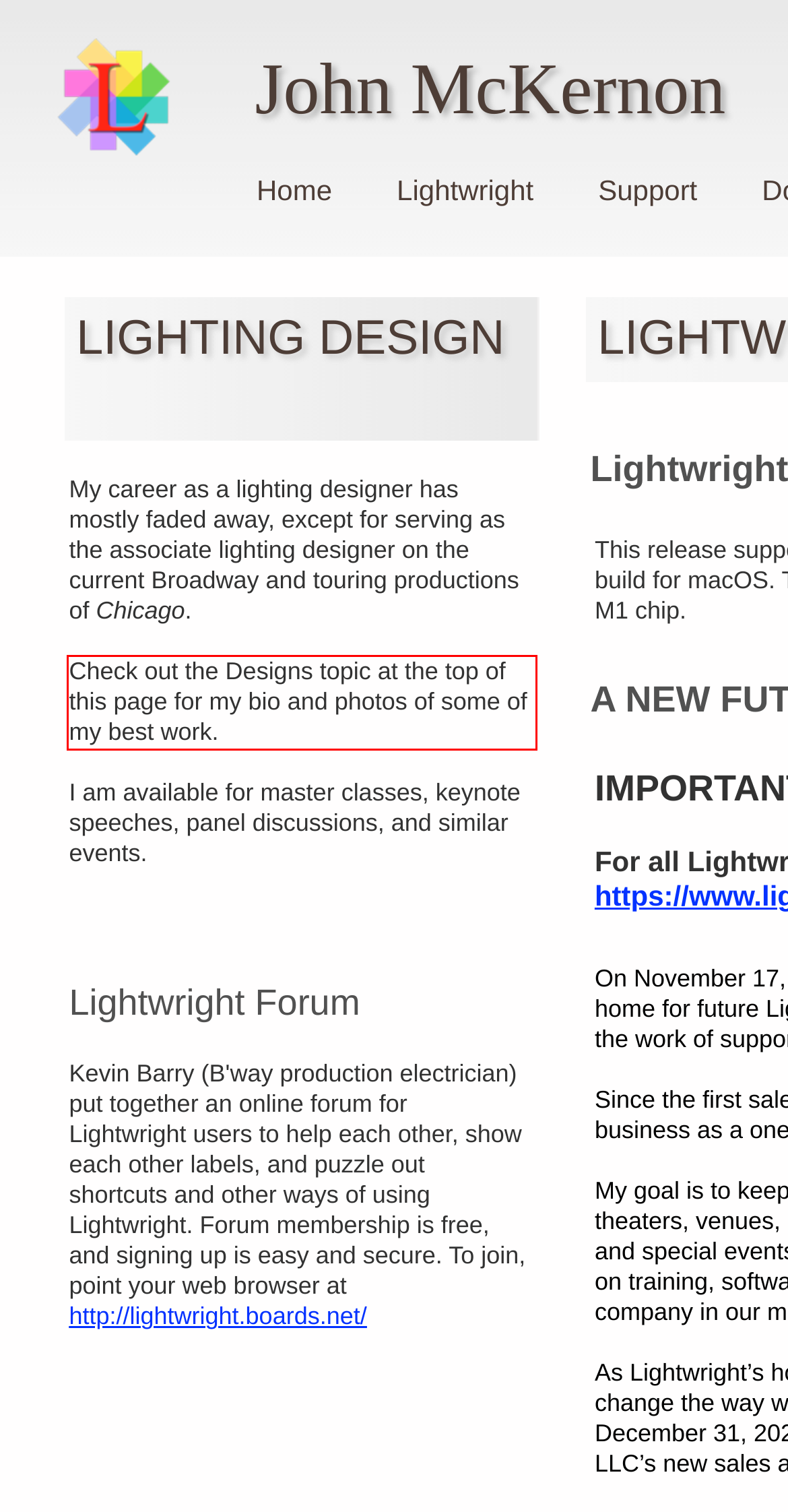You are provided with a screenshot of a webpage featuring a red rectangle bounding box. Extract the text content within this red bounding box using OCR.

Check out the Designs topic at the top of this page for my bio and photos of some of my best work.